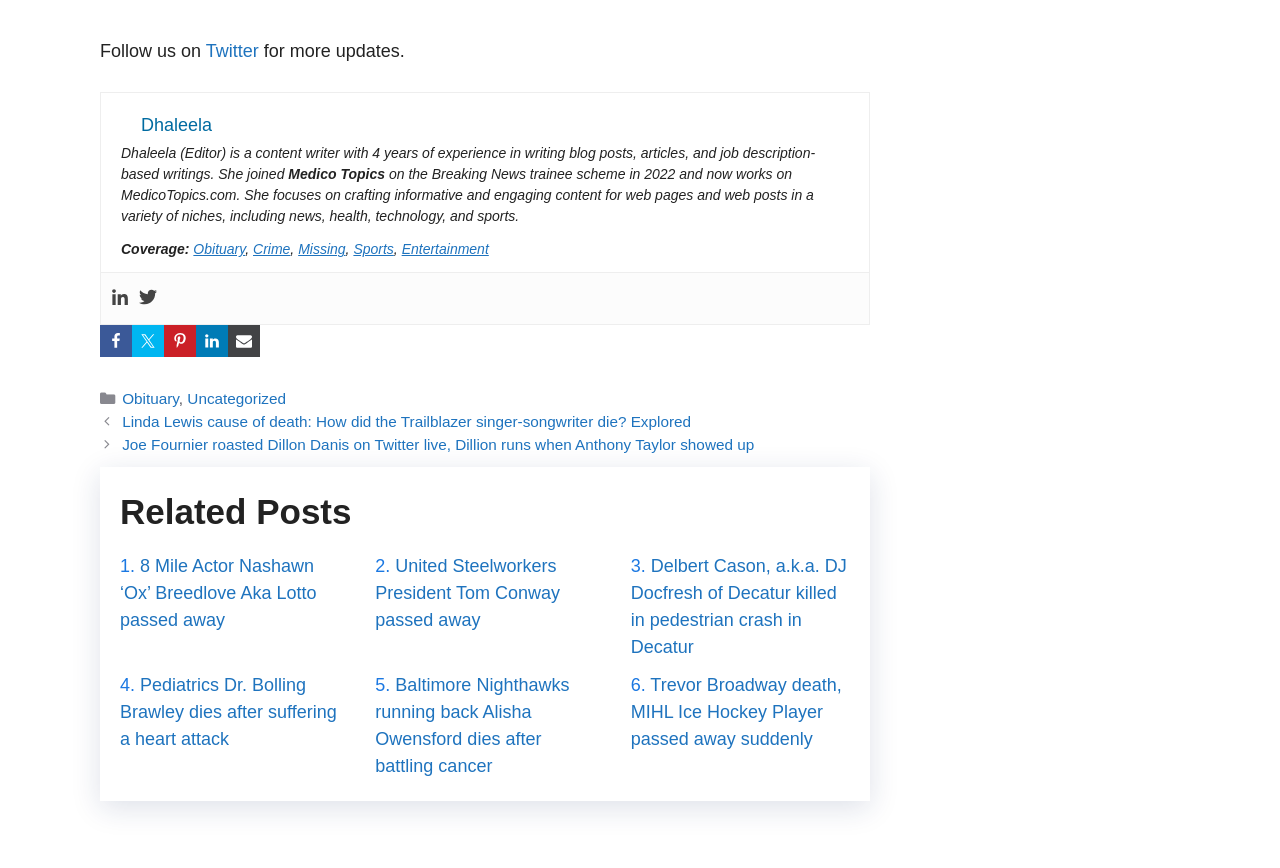Determine the bounding box coordinates for the clickable element to execute this instruction: "Share on Facebook". Provide the coordinates as four float numbers between 0 and 1, i.e., [left, top, right, bottom].

[0.078, 0.375, 0.103, 0.412]